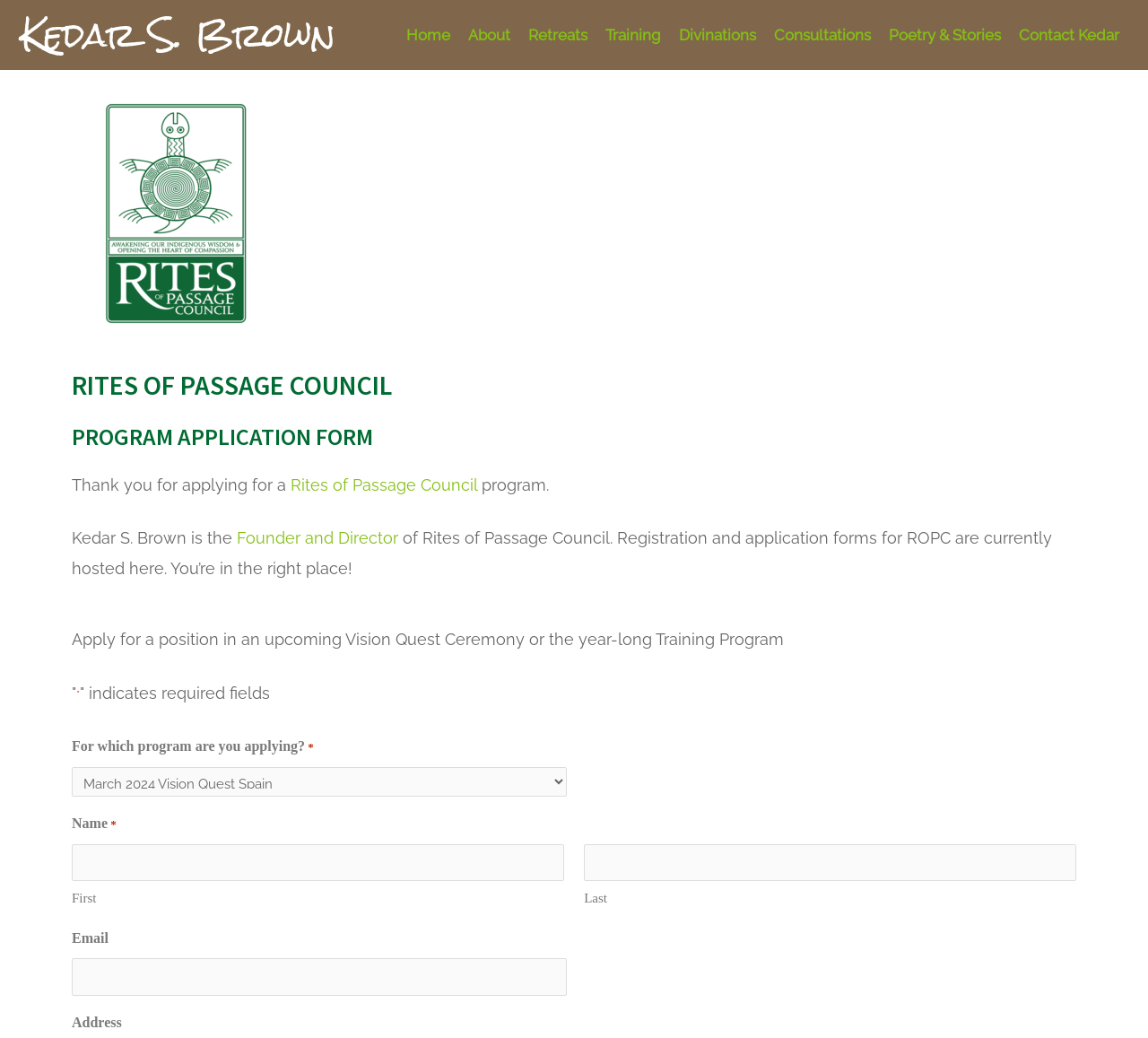Identify the bounding box coordinates of the clickable region to carry out the given instruction: "Enter your first name".

[0.062, 0.813, 0.491, 0.849]